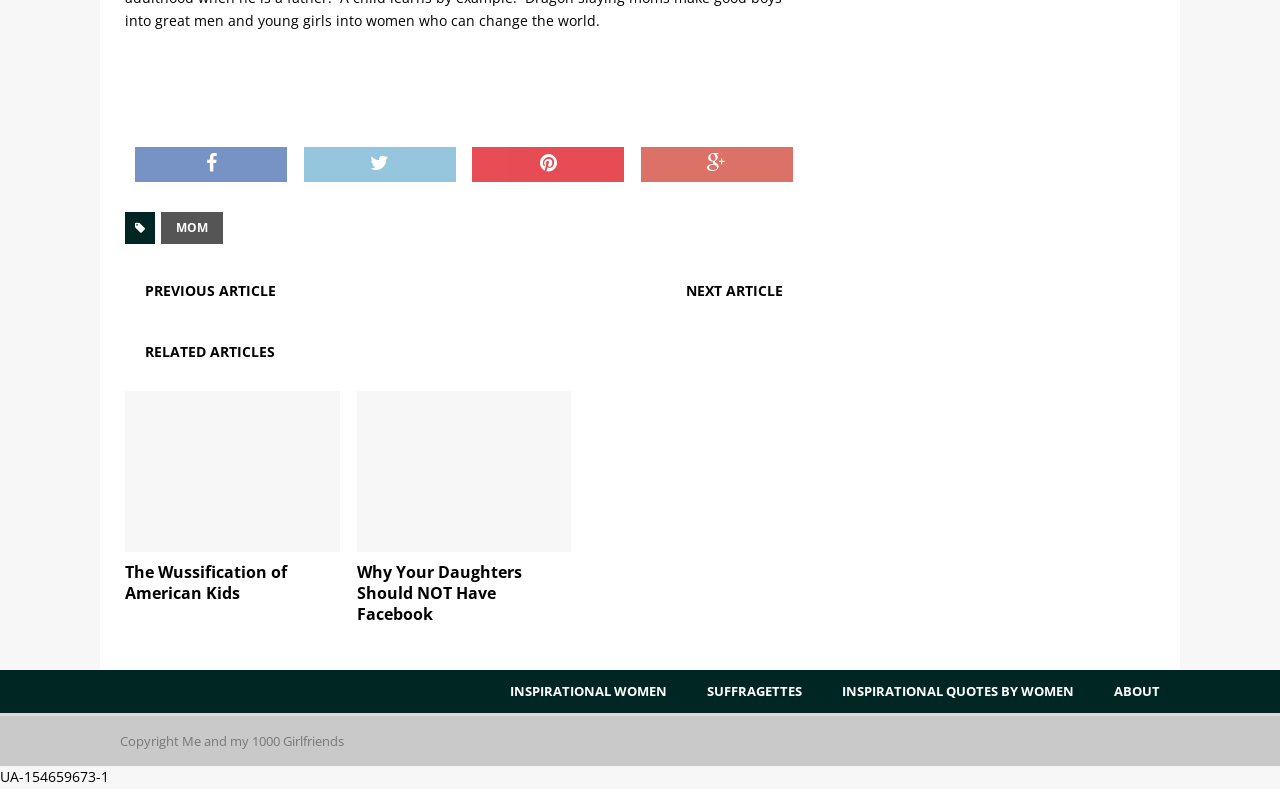Respond with a single word or phrase to the following question:
What is the purpose of the links at the bottom of the page?

Navigation